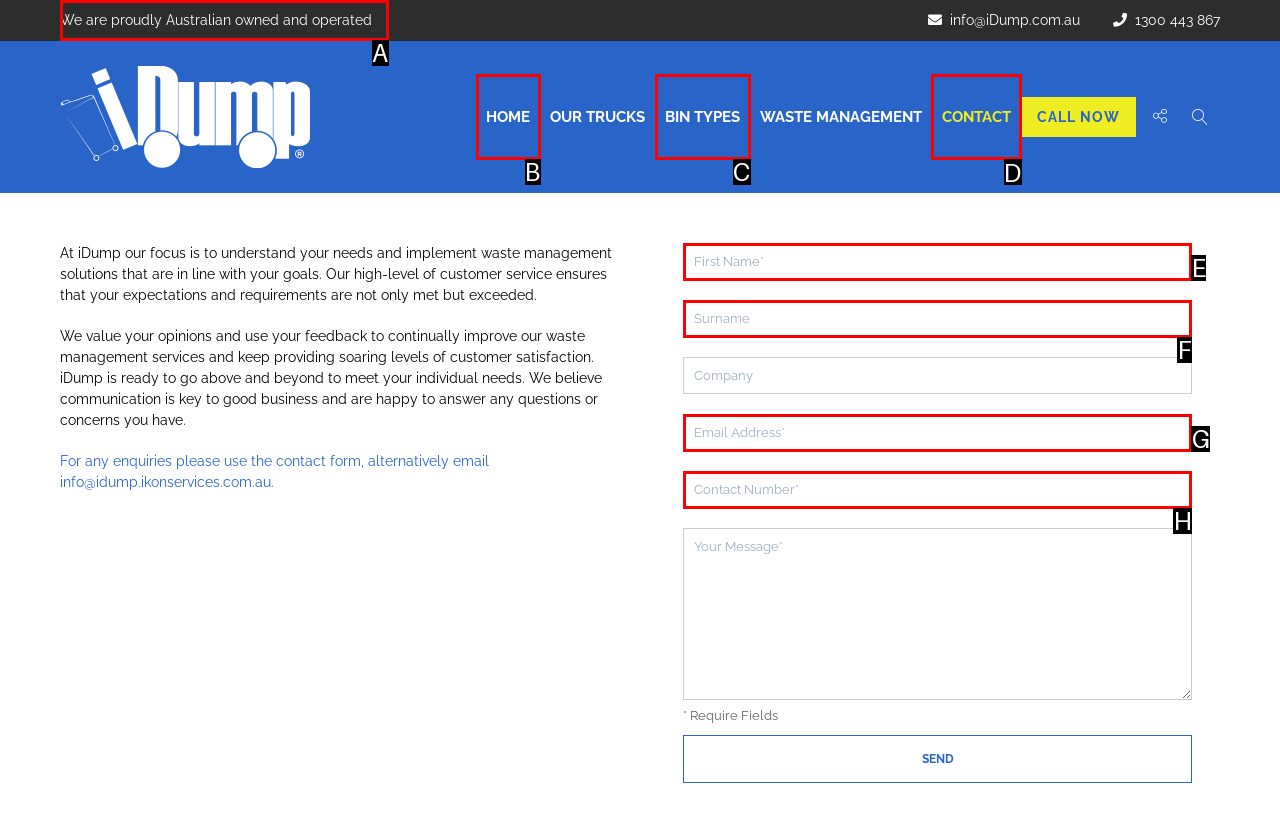Select the HTML element to finish the task: Click the 'CONTACT' link Reply with the letter of the correct option.

D